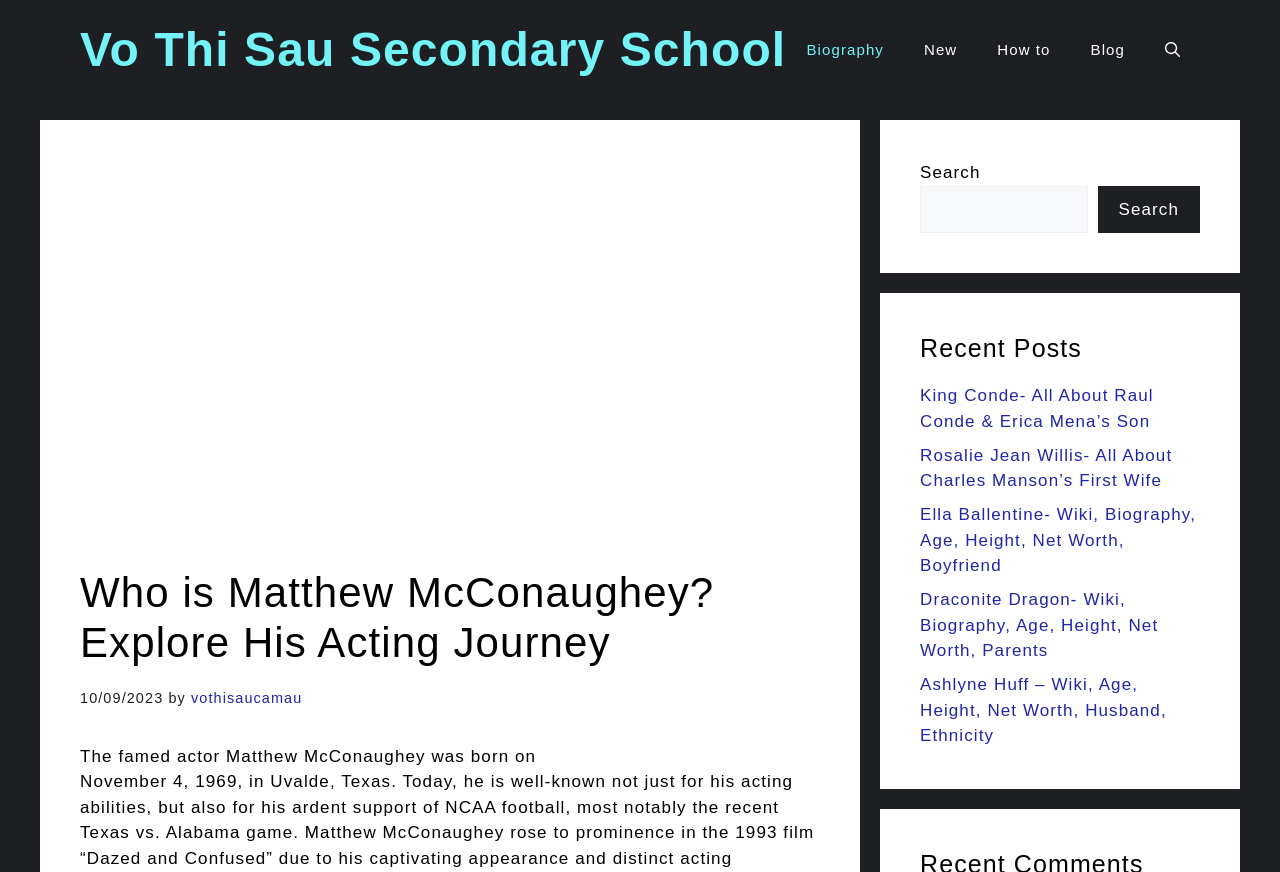Identify the webpage's primary heading and generate its text.

Who is Matthew McConaughey? Explore His Acting Journey